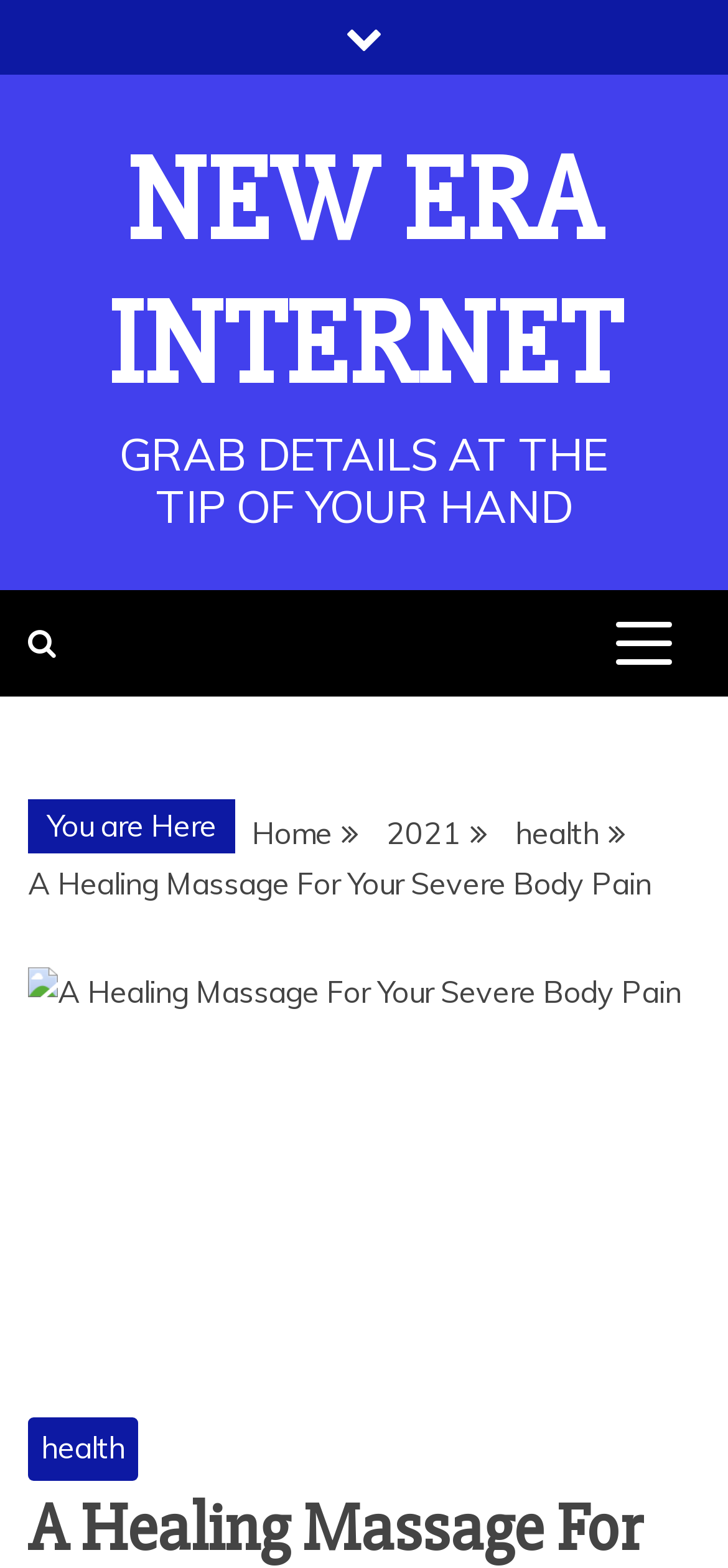Summarize the contents and layout of the webpage in detail.

The webpage appears to be an article or blog post about massage therapy for body pain. At the top left corner, there is a small icon represented by a Unicode character '\uf078'. Next to it, the title "NEW ERA INTERNET" is prominently displayed. Below the title, a tagline or slogan "GRAB DETAILS AT THE TIP OF YOUR HAND" is written in a slightly smaller font.

On the top right corner, there is a button with no text, which seems to control a primary menu. Below it, another small icon represented by a Unicode character '\uf002' is located.

The main content of the webpage starts with a "You are Here" label, followed by a breadcrumbs navigation menu. The breadcrumbs menu shows the current page's location in the website's hierarchy, with links to "Home", "2021", and "health" categories. The current page's title "A Healing Massage For Your Severe Body Pain" is also displayed in the breadcrumbs menu.

Below the breadcrumbs menu, there is a large image that takes up most of the width of the page. The image is also labeled as "A Healing Massage For Your Severe Body Pain". At the bottom of the image, there is a link to the "health" category.

The meta description suggests that the article will discuss the physical discomfort and pain associated with body pain, and how massage therapy can help alleviate it. However, the accessibility tree does not reveal the main content of the article, which is likely to be a series of paragraphs or sections that provide more information on the topic.